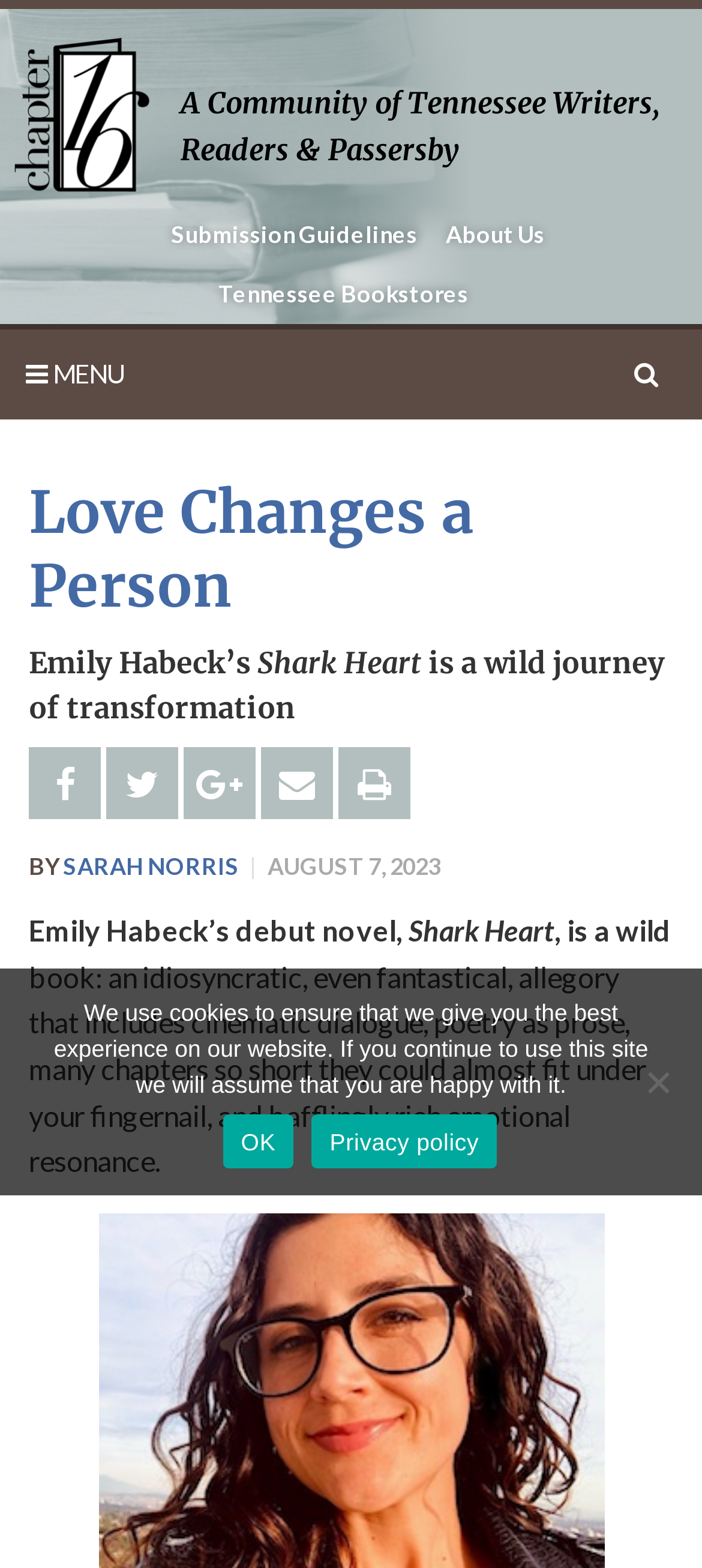Describe every aspect of the webpage in a detailed manner.

This webpage appears to be a literary website, specifically a chapter from a novel titled "Love Changes a Person" by Emily Habeck. At the top left, there is a link to "Chapter 16" accompanied by a small image. Below this, there is a horizontal menu with links to "Submission Guidelines", "About Us", and "Tennessee Bookstores". 

On the top right, there is a menu icon represented by three horizontal lines, and a search icon. When the menu icon is clicked, a dropdown menu appears with a heading "Love Changes a Person" and the author's name, Emily Habeck. Below this, there is a brief summary of the novel, "Shark Heart", which is described as a wild journey of transformation. 

There are five social media links below the summary, represented by icons. The author's name, Emily Habeck, is mentioned again, followed by the title "Shark Heart" and a longer description of the novel, which includes details about its unique style and themes. 

The article is written by Sarah Norris, and the date of publication, August 7, 2023, is mentioned below the author's name. At the bottom of the page, there is a cookie notice dialog box with a message about the website's use of cookies and options to accept or read the privacy policy.